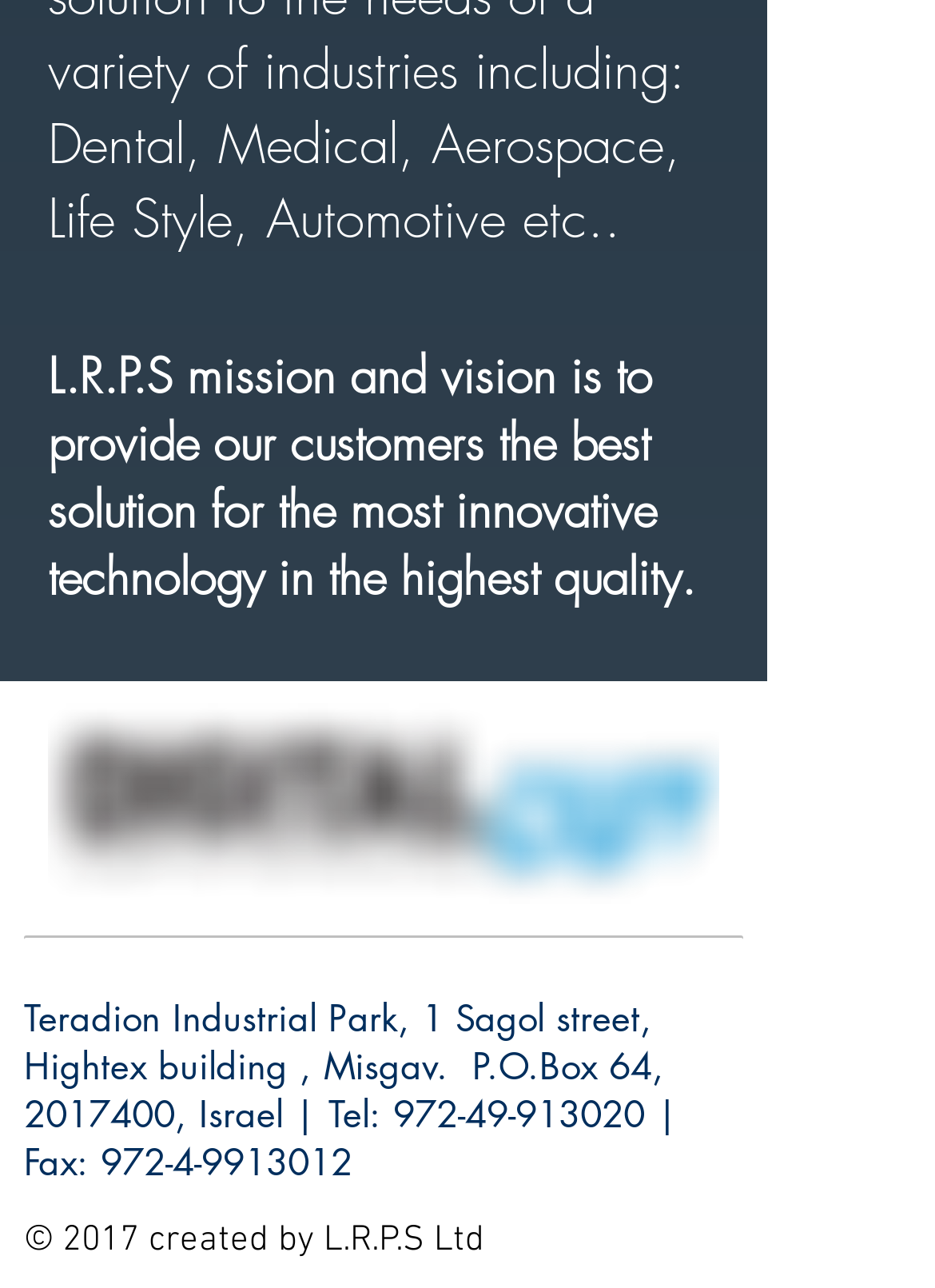Where is the company located?
Give a comprehensive and detailed explanation for the question.

The company's address is mentioned at the bottom of the page, which includes Teradion Industrial Park, 1 Sagol street, Hightex building, Misgav, P.O.Box 64, Israel.